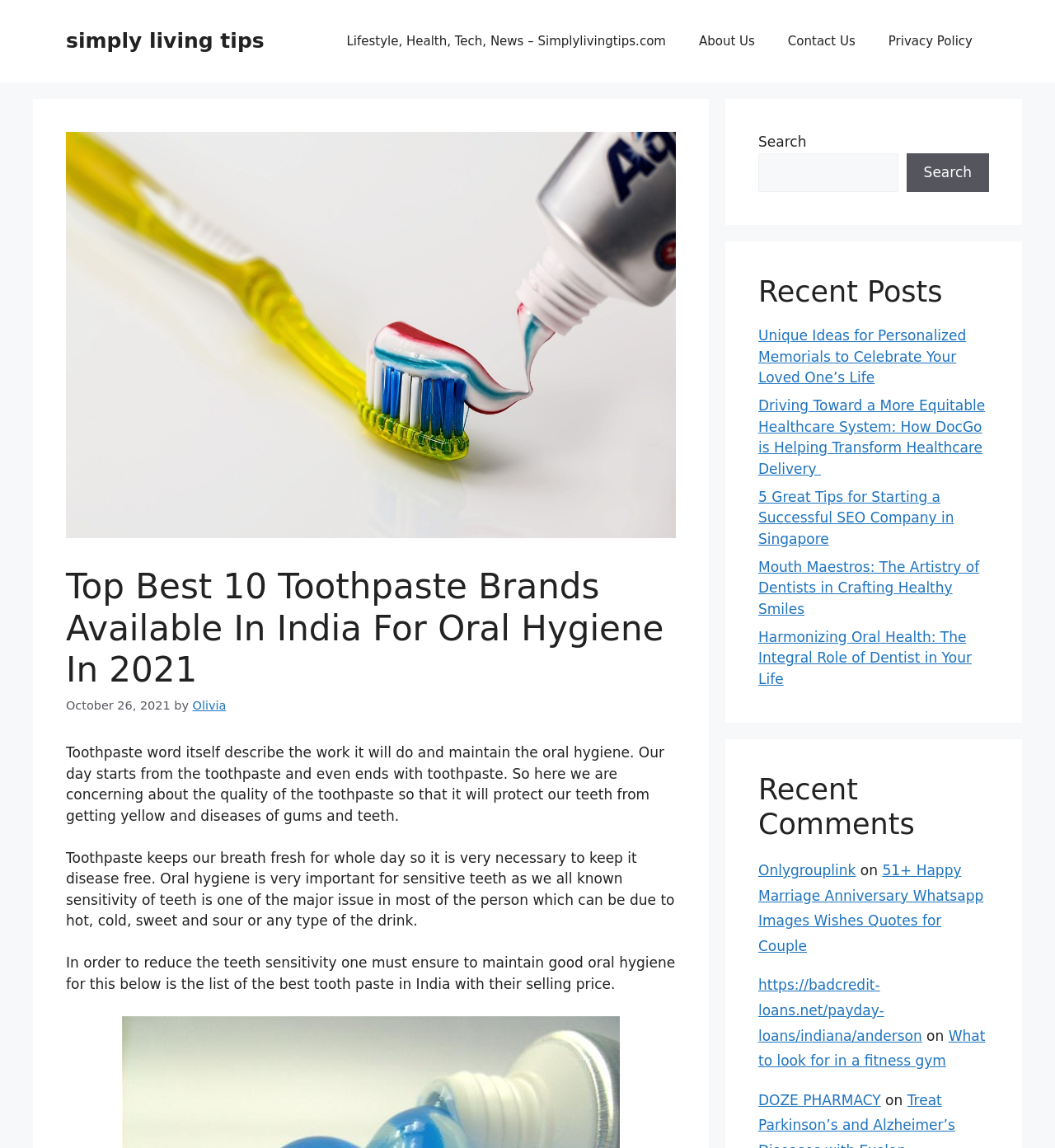Provide a thorough description of this webpage.

This webpage is about the top 10 toothpaste brands available in India for oral hygiene in 2021. At the top, there is a banner with the site's name and a navigation menu with links to "Lifestyle, Health, Tech, News", "About Us", "Contact Us", and "Privacy Policy". Below the navigation menu, there is a heading that displays the title of the webpage.

The main content of the webpage is divided into two sections. The first section is an introduction to the importance of toothpaste and oral hygiene, written in three paragraphs. The text explains how toothpaste maintains oral hygiene, keeps breath fresh, and reduces teeth sensitivity.

The second section is a list of recent posts, located on the right side of the page. There are six links to different articles, including "Unique Ideas for Personalized Memorials to Celebrate Your Loved One’s Life", "Driving Toward a More Equitable Healthcare System: How DocGo is Helping Transform Healthcare Delivery", and "Mouth Maestros: The Artistry of Dentists in Crafting Healthy Smiles". Below the recent posts, there is a section for recent comments, followed by a footer section with links to other articles and websites.

On the top right side of the page, there is a search bar with a search button. There are two complementary sections on the right side of the page, one above the recent posts and one below. The first complementary section contains a search bar, and the second one contains the recent posts and comments sections.